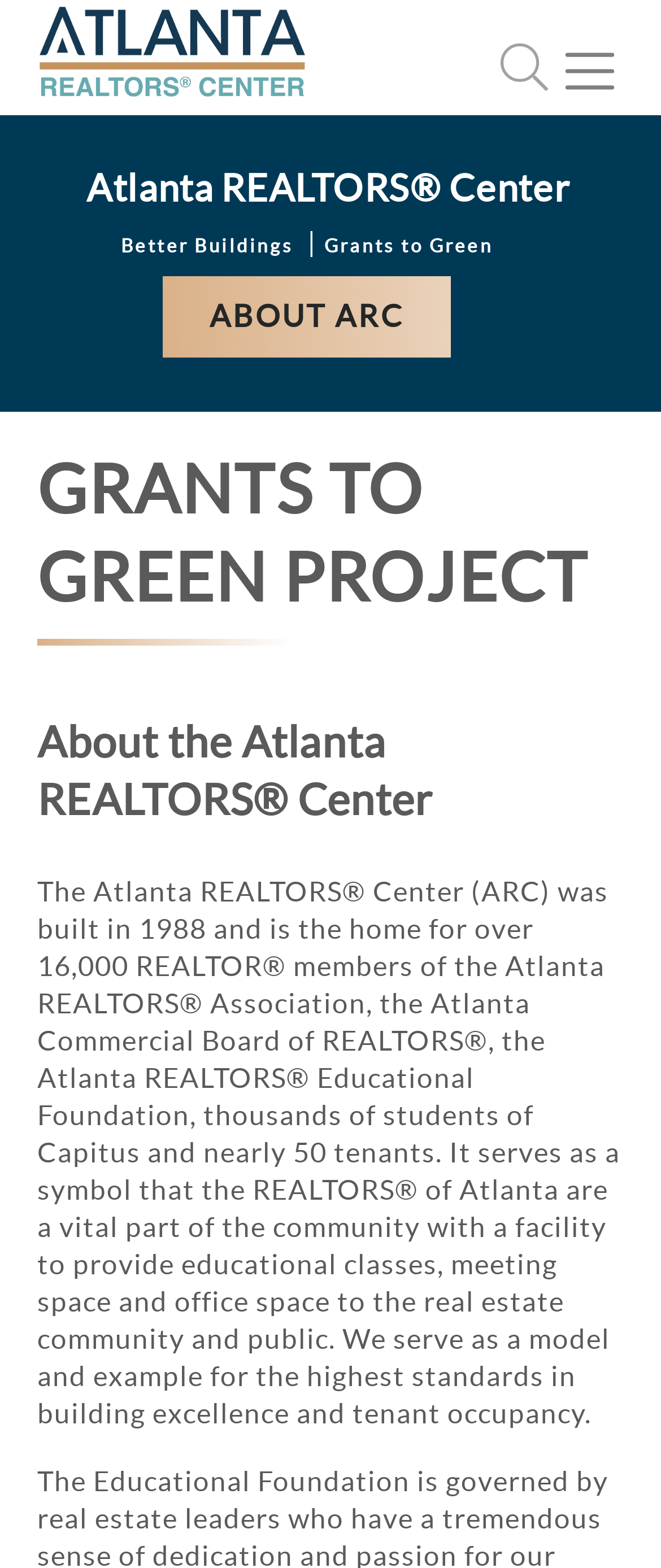How many REALTOR members are part of the Atlanta REALTORS Association?
Examine the screenshot and reply with a single word or phrase.

16,000